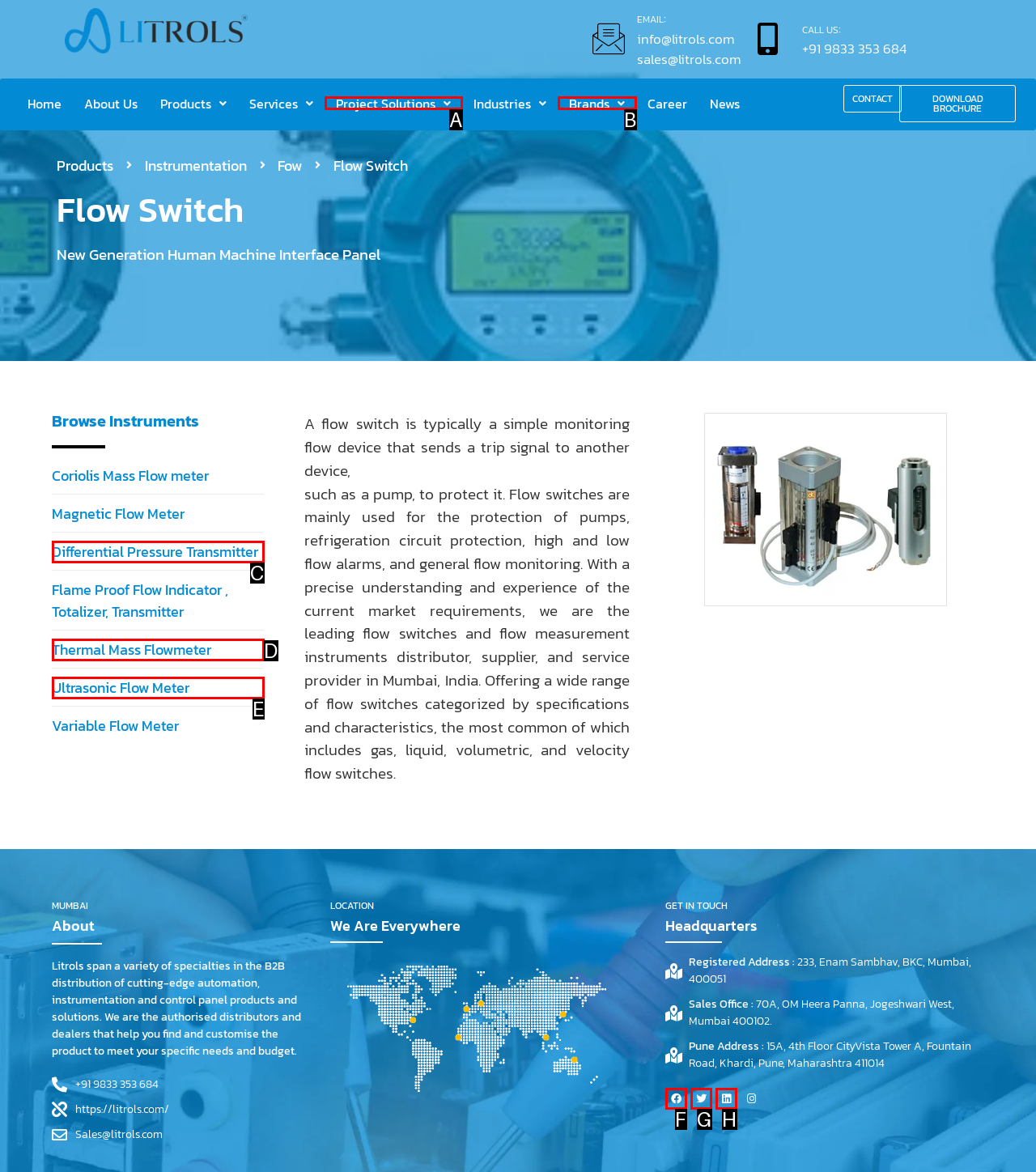Based on the provided element description: Linkedin, identify the best matching HTML element. Respond with the corresponding letter from the options shown.

H